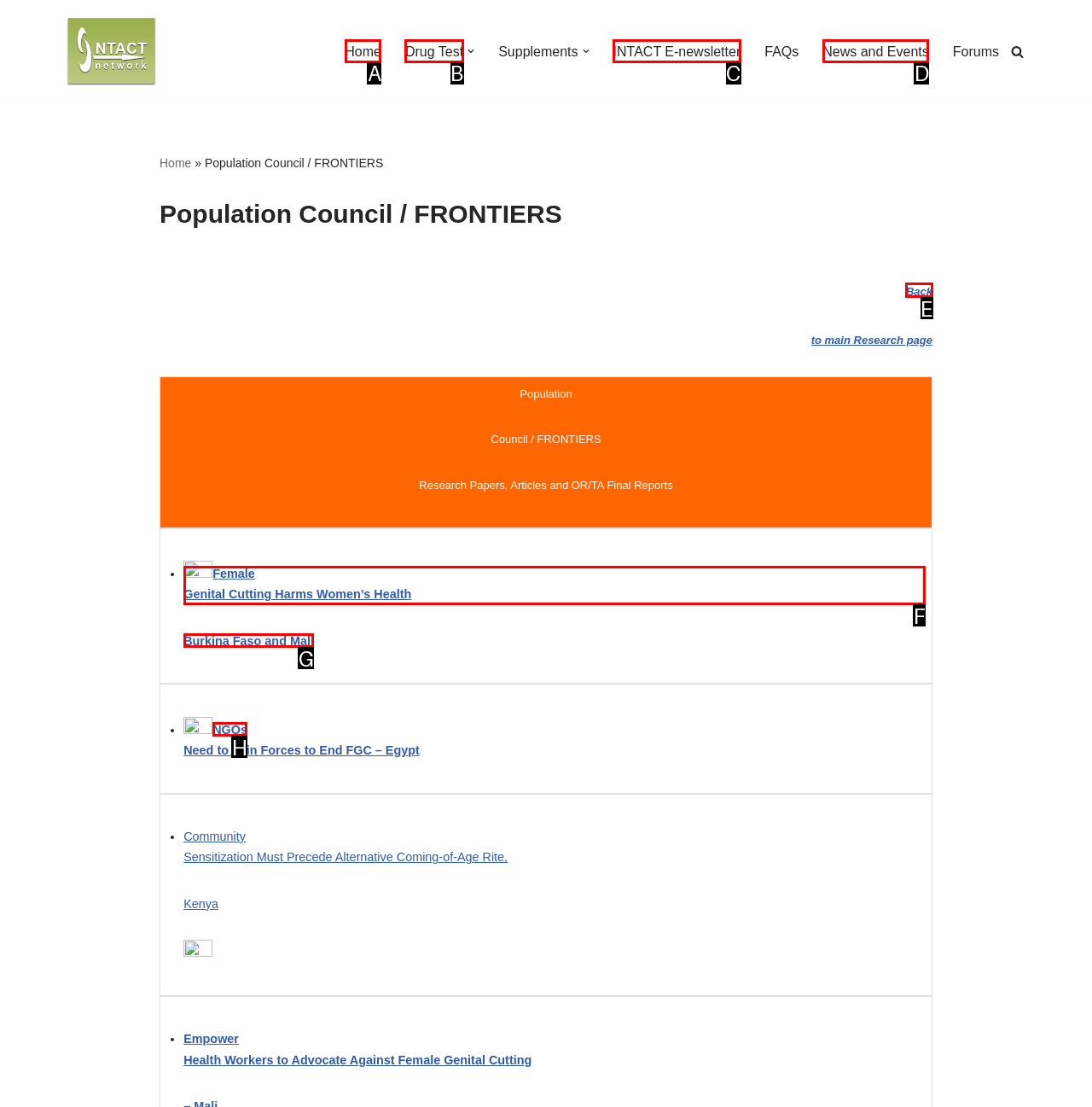Select the letter that corresponds to the UI element described as: INTACT E-newsletter
Answer by providing the letter from the given choices.

C